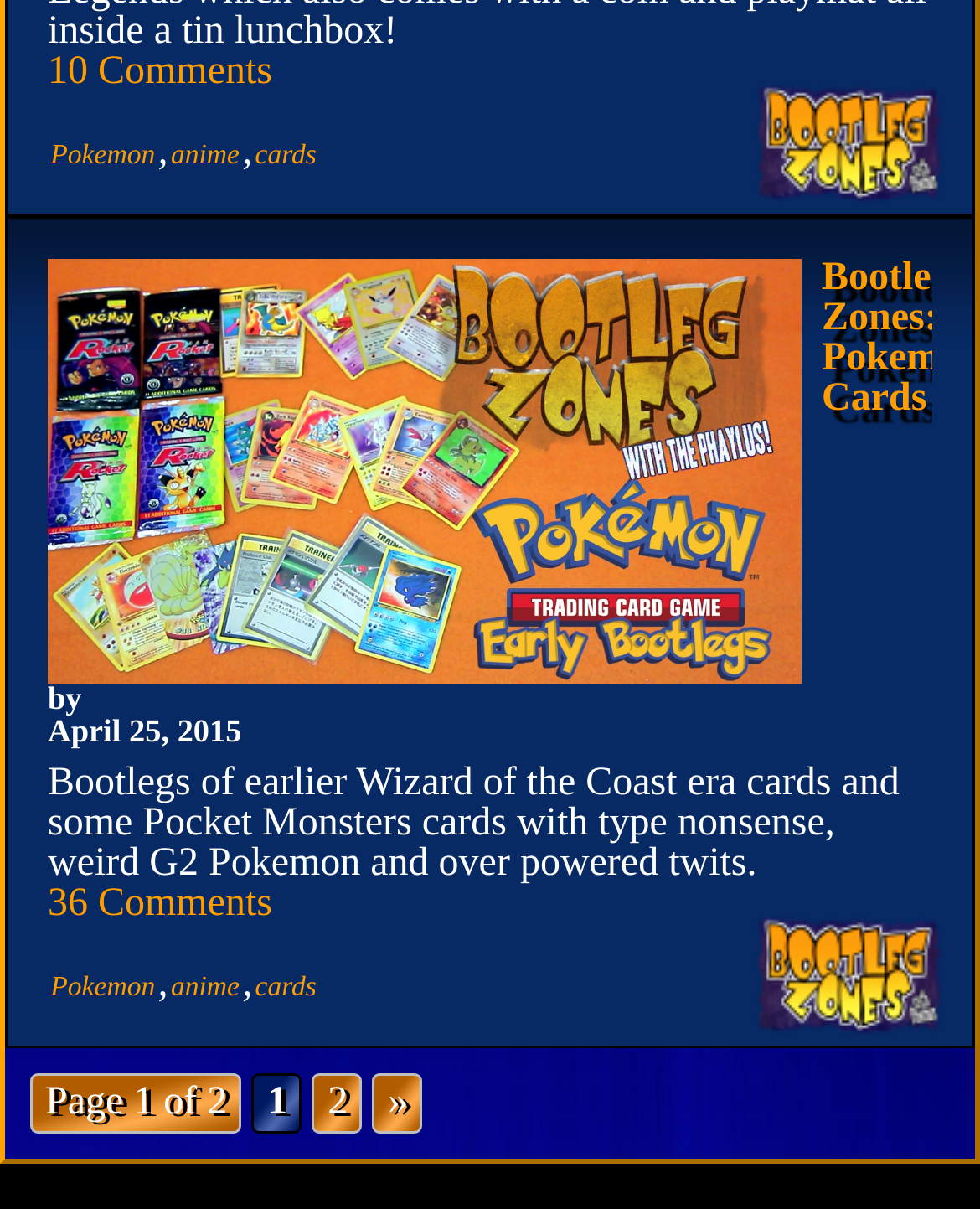How many comments does the article have?
Please respond to the question with as much detail as possible.

The link '36 Comments' is present below the article, indicating that the article has 36 comments.